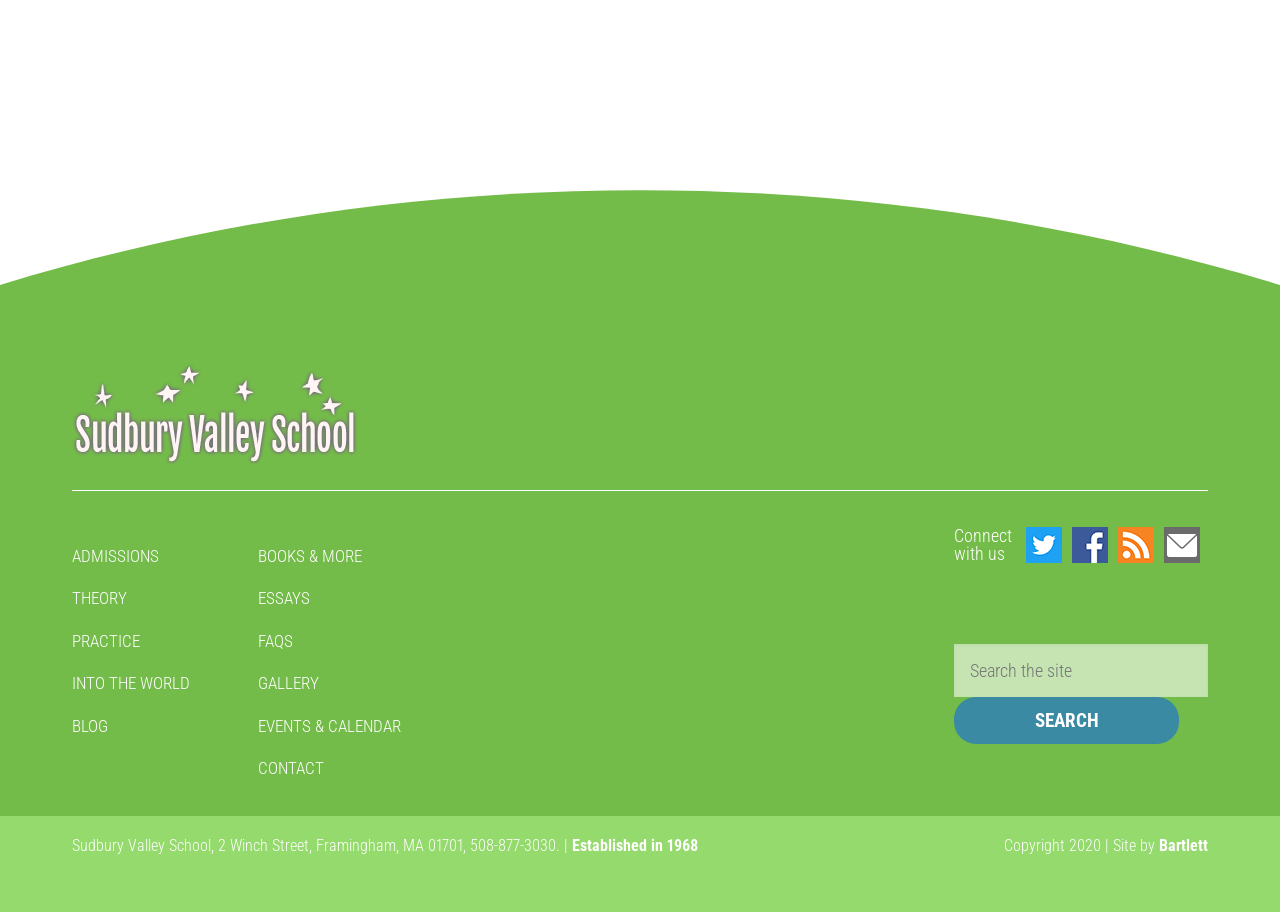What is the year the school was established?
Can you provide an in-depth and detailed response to the question?

I found the answer by looking at the StaticText element with the text 'Established in 1968' which is located at the bottom of the page.